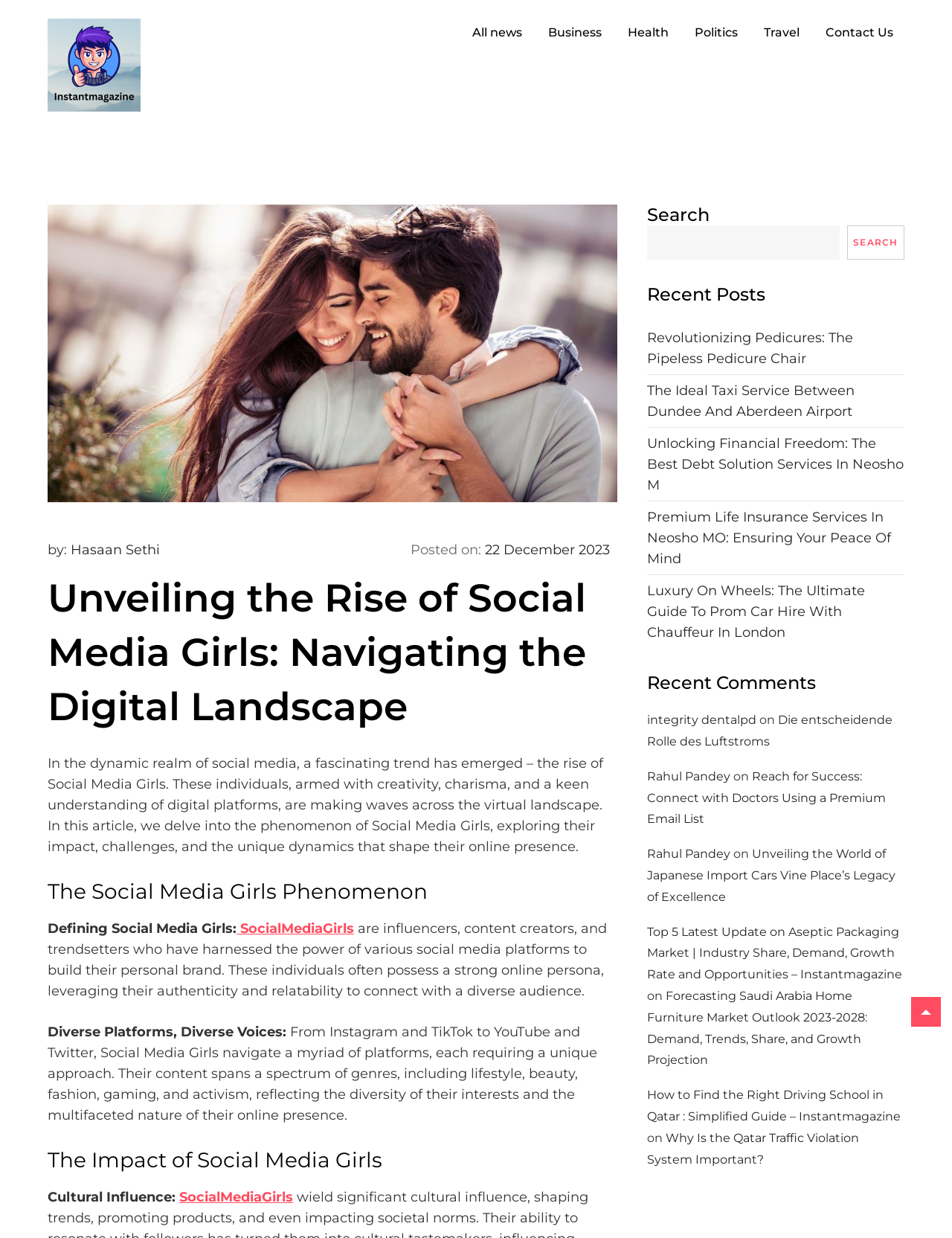Who is the author of the article 'Unveiling the Rise of Social Media Girls: Navigating the Digital Landscape'? Refer to the image and provide a one-word or short phrase answer.

Hasaan Sethi